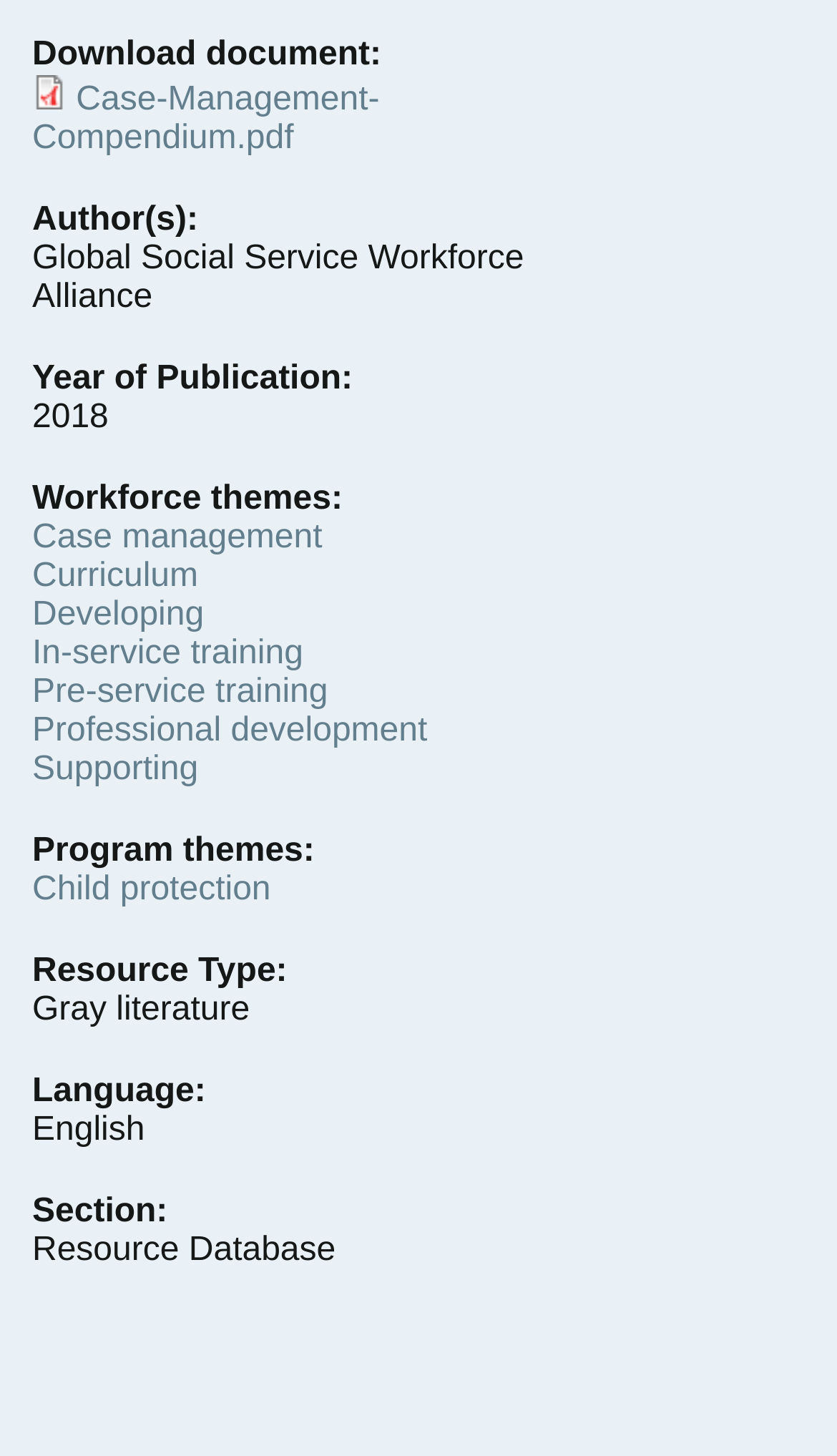Determine the bounding box coordinates of the clickable element to complete this instruction: "Download the document". Provide the coordinates in the format of four float numbers between 0 and 1, [left, top, right, bottom].

[0.038, 0.056, 0.453, 0.107]